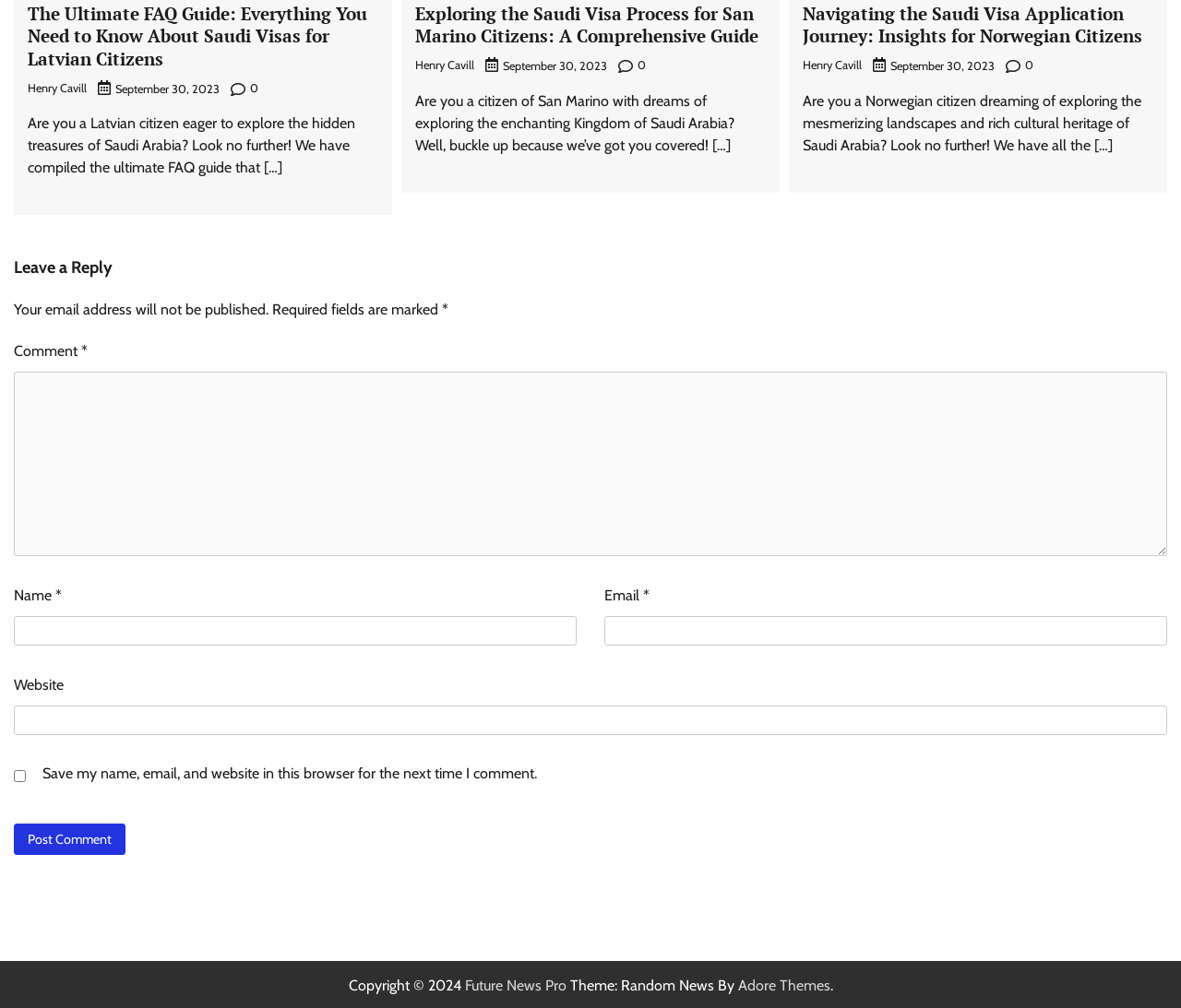Please determine the bounding box coordinates for the element that should be clicked to follow these instructions: "Leave a reply to the article".

[0.012, 0.254, 0.988, 0.279]